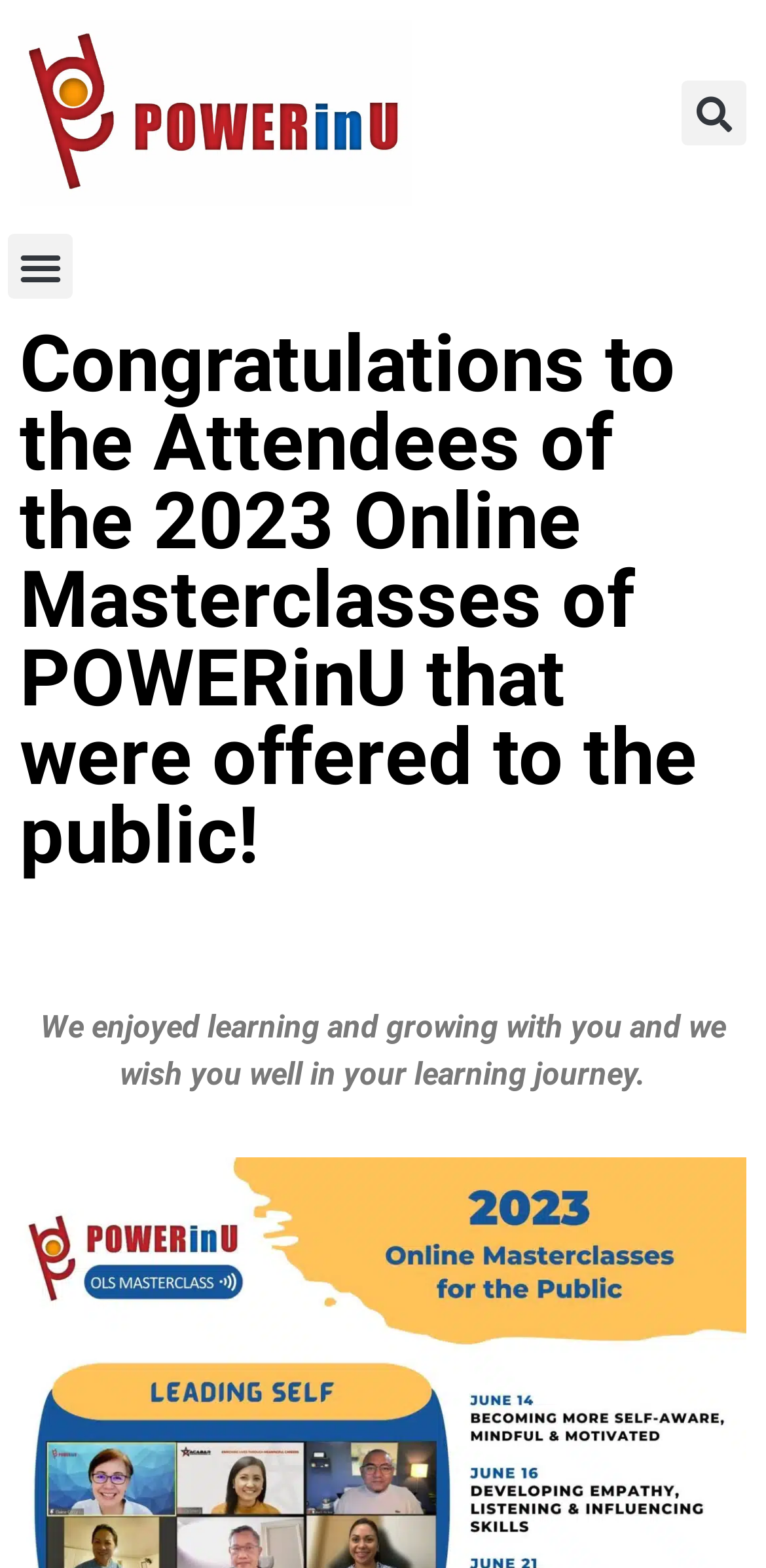Answer with a single word or phrase: 
What is the purpose of the button on the top right corner?

Search